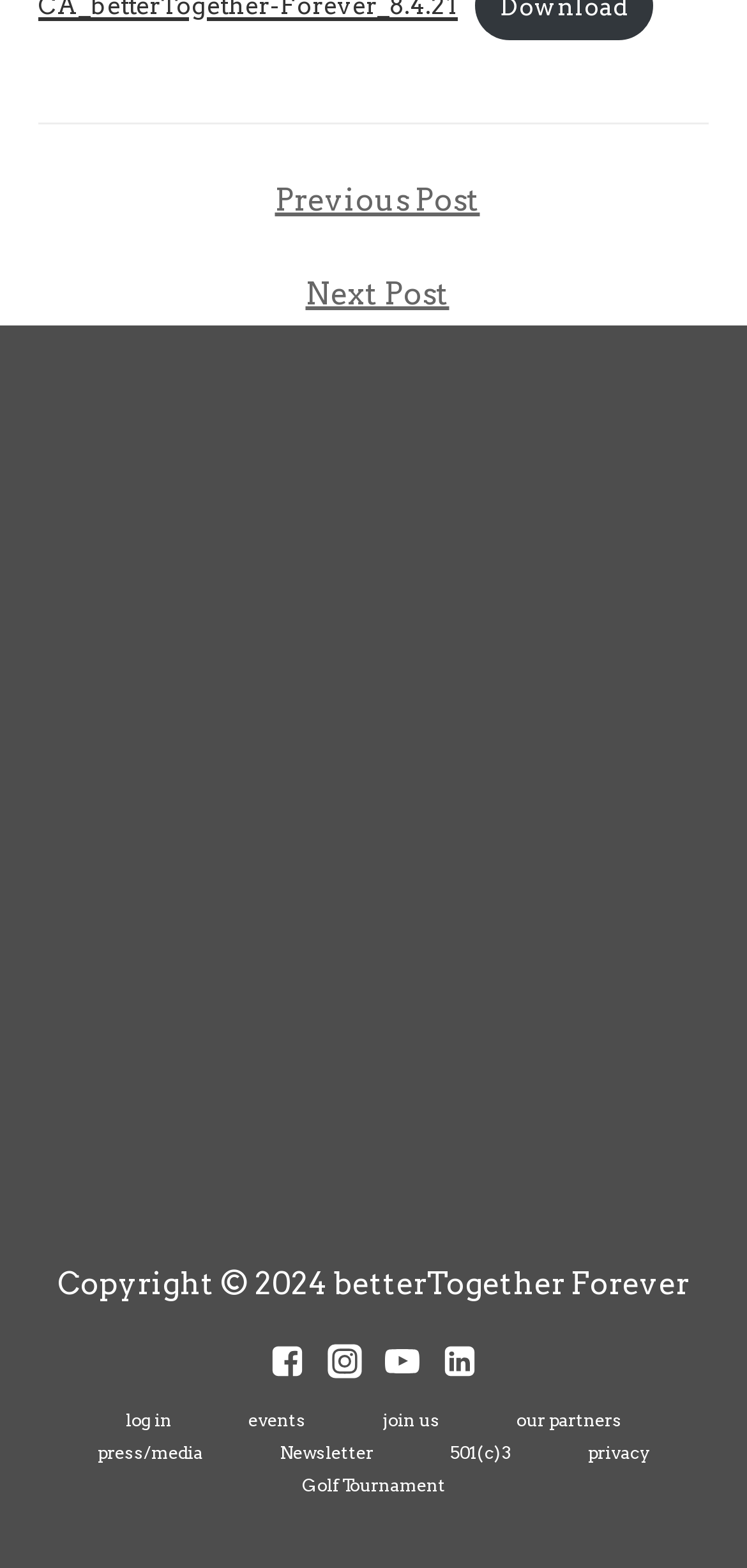Specify the bounding box coordinates of the element's region that should be clicked to achieve the following instruction: "Subscribe via RSS". The bounding box coordinates consist of four float numbers between 0 and 1, in the format [left, top, right, bottom].

None